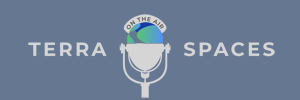Illustrate the image with a detailed and descriptive caption.

The image prominently features the logo of "TerraSpaces," designed for a podcast or radio show. The logo includes a classic microphone icon, symbolizing audio and broadcasting, positioned at the center. Above the microphone, a circular graphic displays a stylized globe, signifying a global perspective or themes related to the earth. The phrase "ON THE AIR" arcs above the globe, enhancing the broadcast feel. The text "TERRA SPACES" is displayed in bold, modern typography beneath the microphone, contrasting against a calming blue background. This logo effectively captures the essence of the program, emphasizing its focus on environmental and global topics within the audio broadcasting medium.